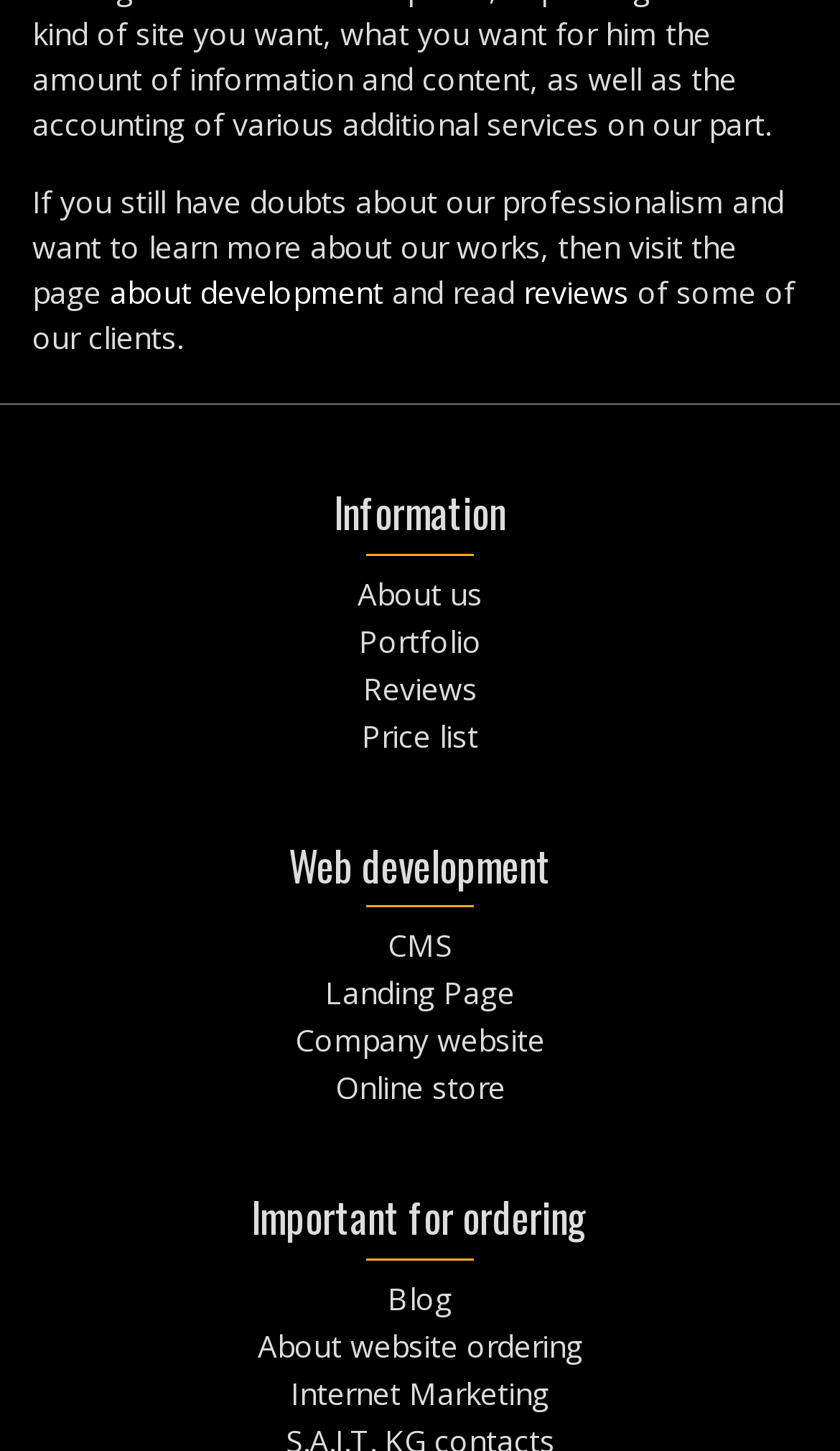What are the types of web development services offered?
Using the image, provide a detailed and thorough answer to the question.

By examining the webpage, I found a section titled 'Web development' which lists various types of web development services offered, including CMS, Landing Page, Company website, and Online store.